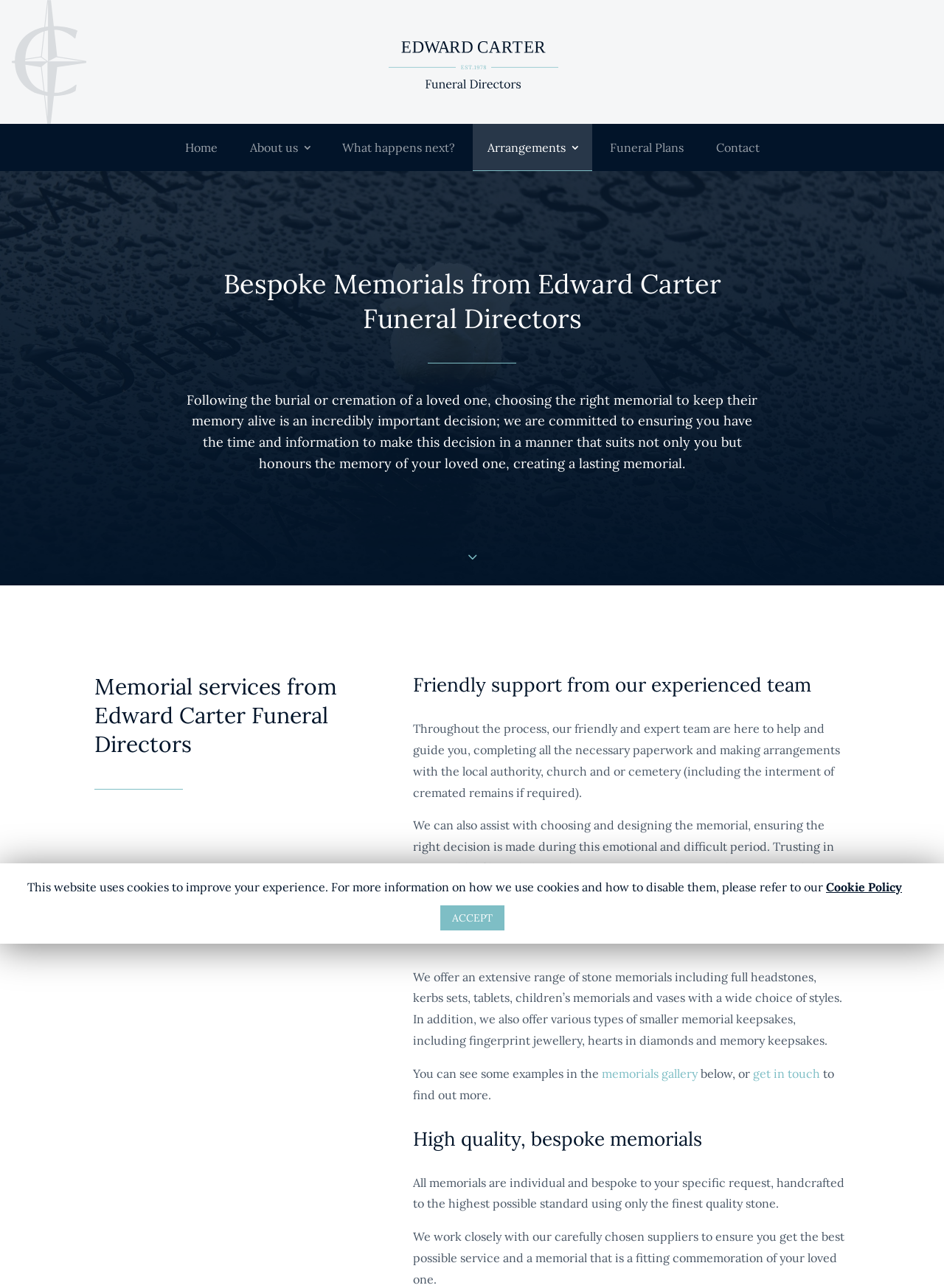What is the role of the team at Edward Carter?
Please provide a comprehensive answer based on the information in the image.

The webpage states that the team at Edward Carter Funeral Directors provides friendly support and guidance throughout the process of choosing and designing a memorial, including completing necessary paperwork and making arrangements with local authorities.